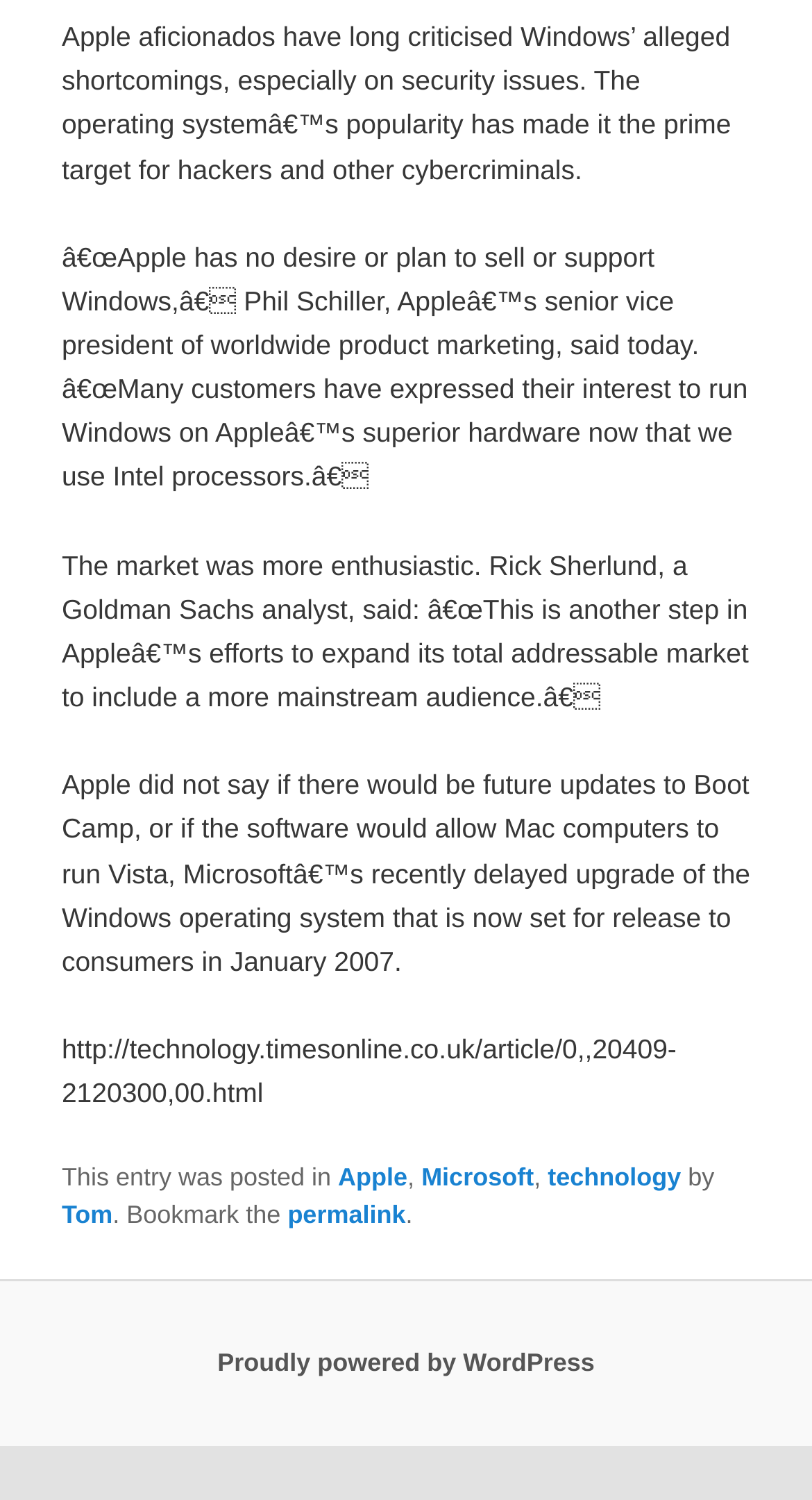Please examine the image and provide a detailed answer to the question: What is the platform powering the website?

The footer section of the webpage indicates that the website is 'Proudly powered by WordPress', as shown in the text at the bottom of the page.